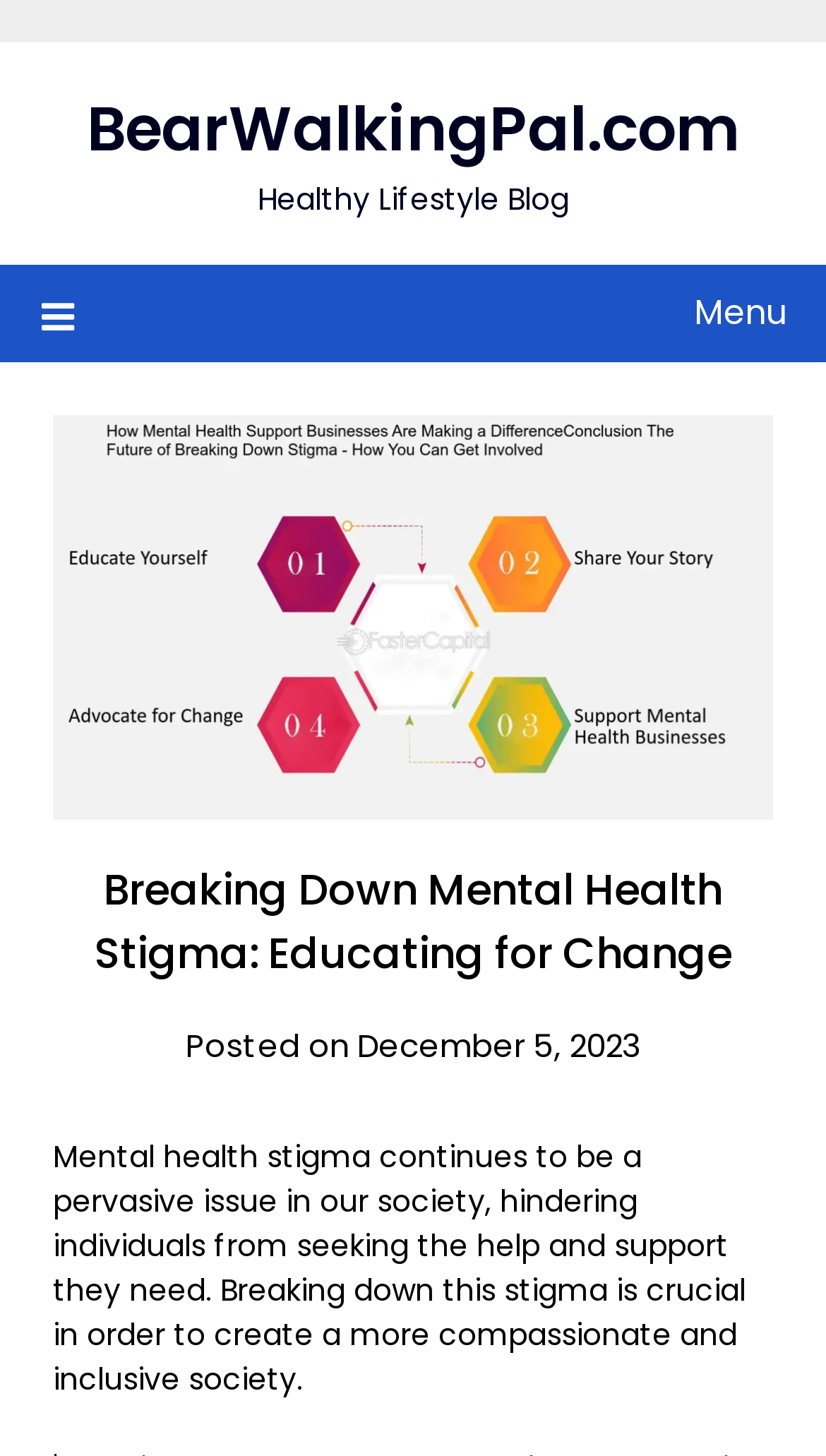Answer the question in a single word or phrase:
What is the URL of the blog?

BearWalkingPal.com